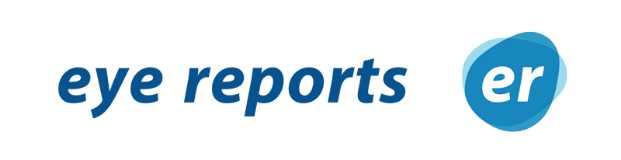Respond to the question below with a single word or phrase:
What is the primary focus of the journal 'Eye Reports'?

Eye-related diseases